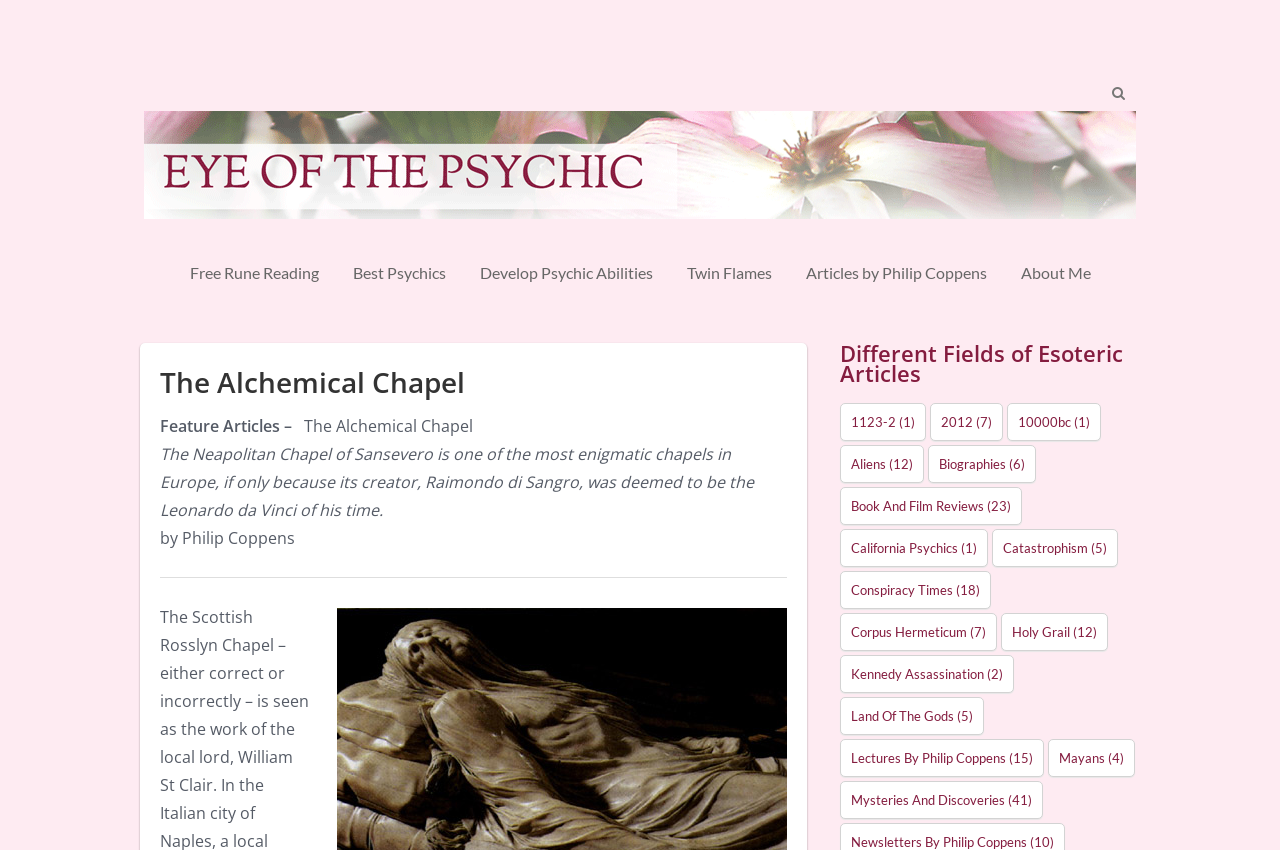Determine and generate the text content of the webpage's headline.

The Alchemical Chapel